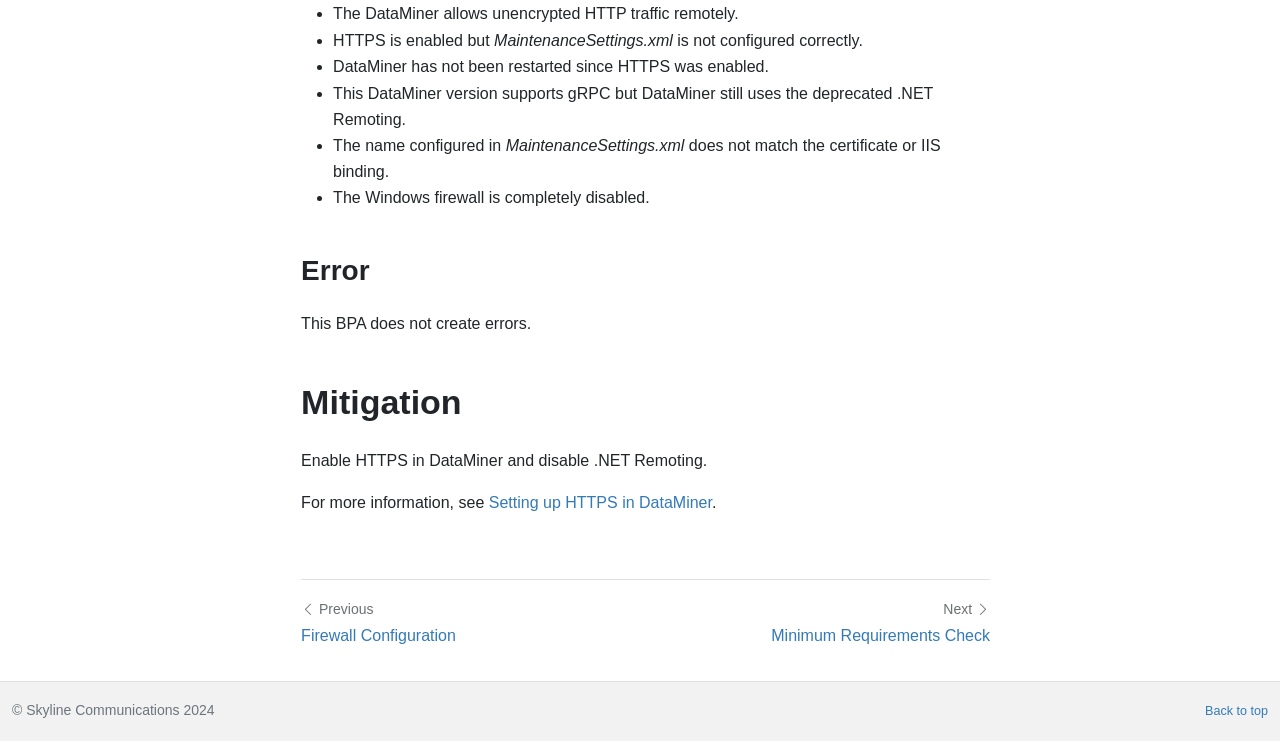Can you find the bounding box coordinates for the element that needs to be clicked to execute this instruction: "Go to LinkedIn page"? The coordinates should be given as four float numbers between 0 and 1, i.e., [left, top, right, bottom].

None